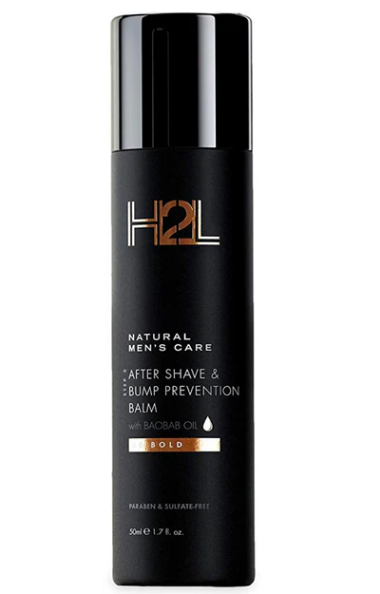Answer the following in one word or a short phrase: 
Is the product paraben-free?

Yes